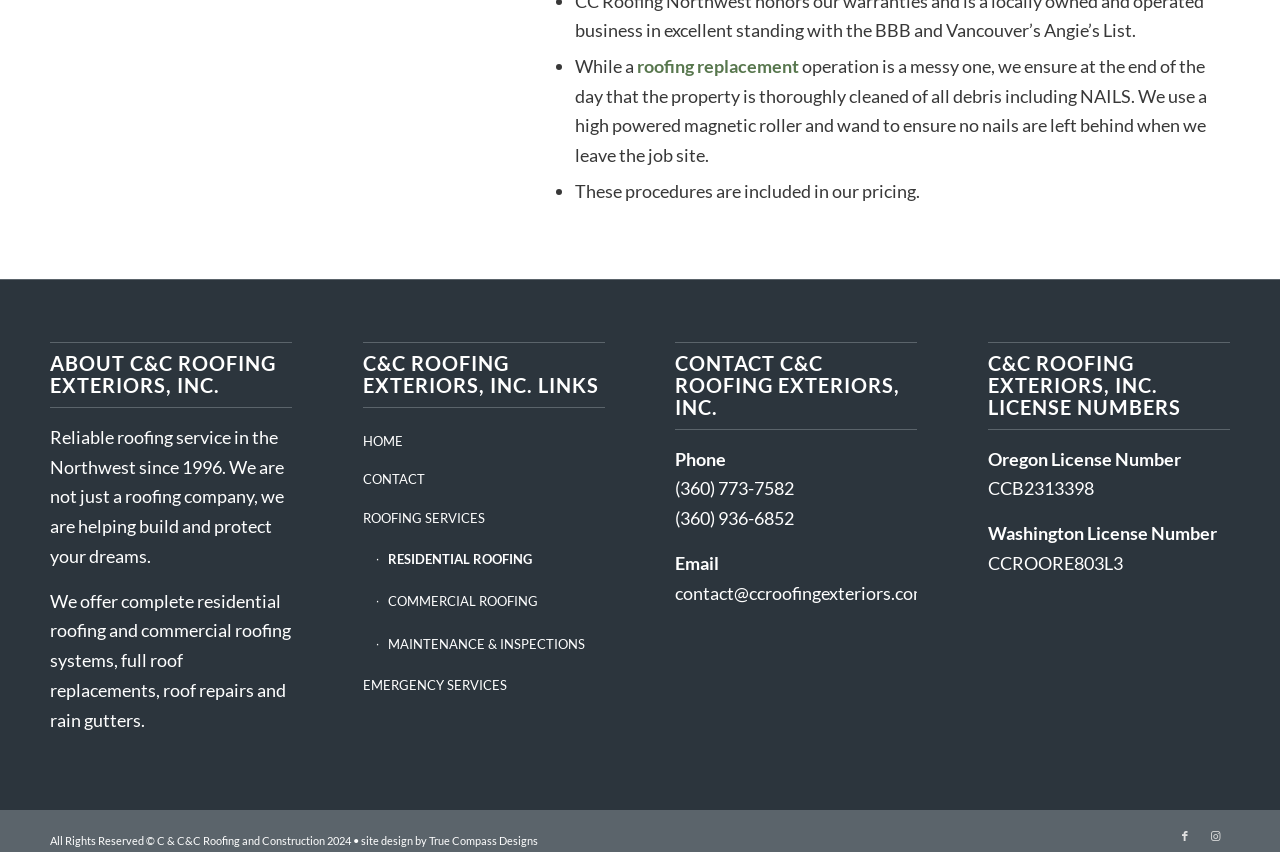Reply to the question with a brief word or phrase: What is the purpose of the magnetic roller and wand used by C&C Roofing Exteriors, Inc.?

To ensure no nails are left behind